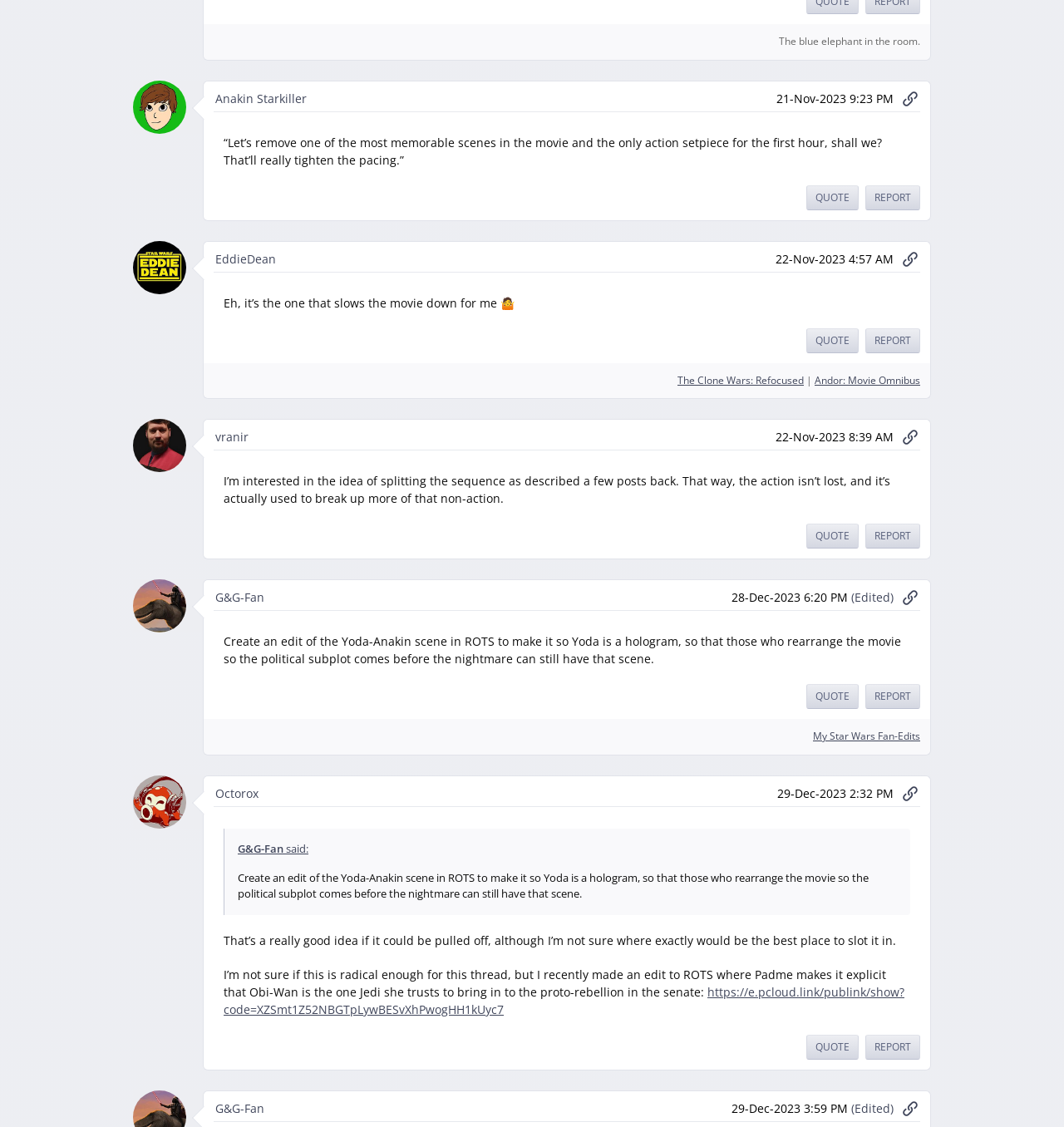Based on the element description: "parent_node: Author", identify the bounding box coordinates for this UI element. The coordinates must be four float numbers between 0 and 1, listed as [left, top, right, bottom].

[0.125, 0.372, 0.175, 0.419]